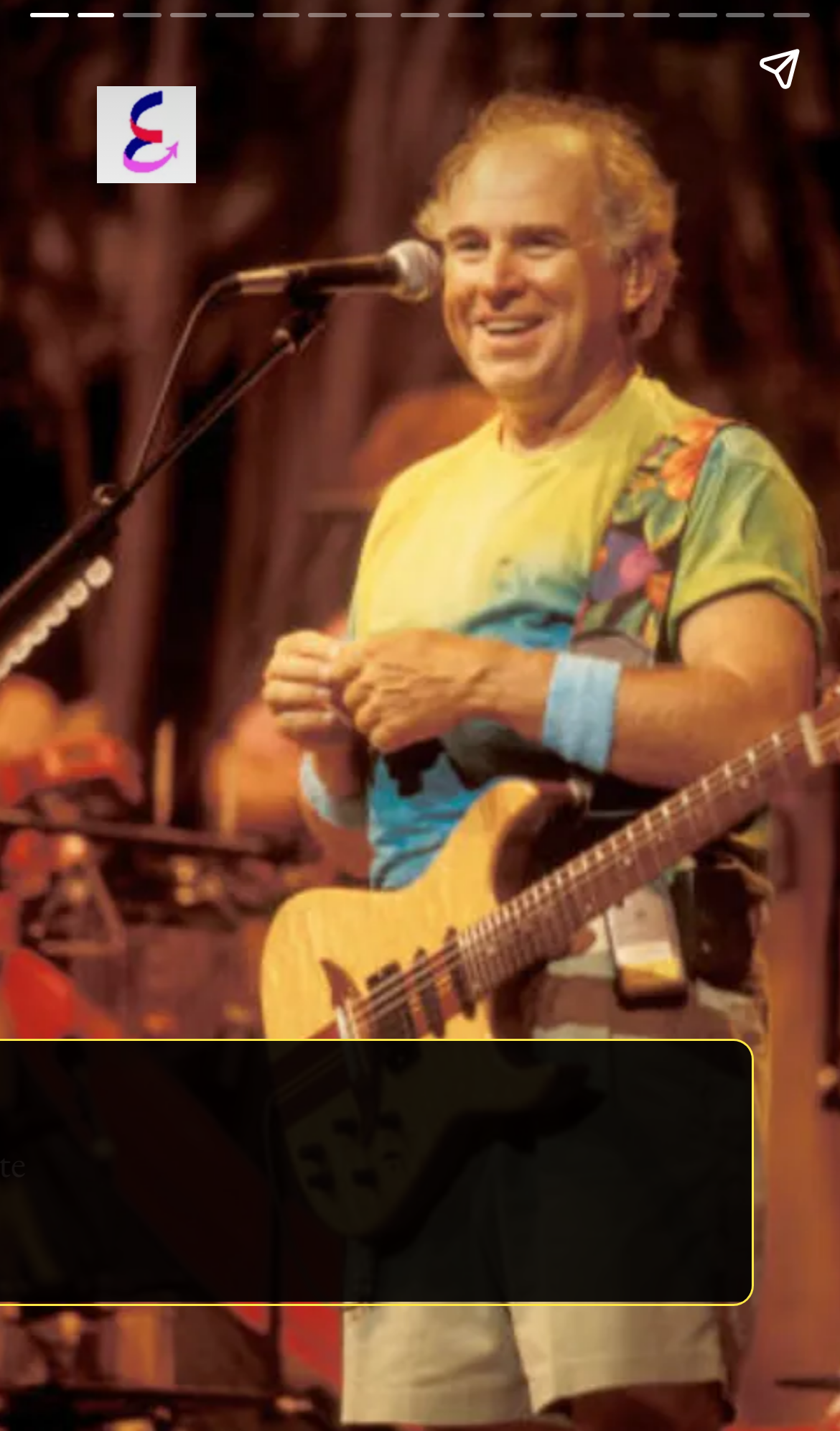What is the name of the musician being remembered?
Based on the screenshot, respond with a single word or phrase.

Jimmy Buffett